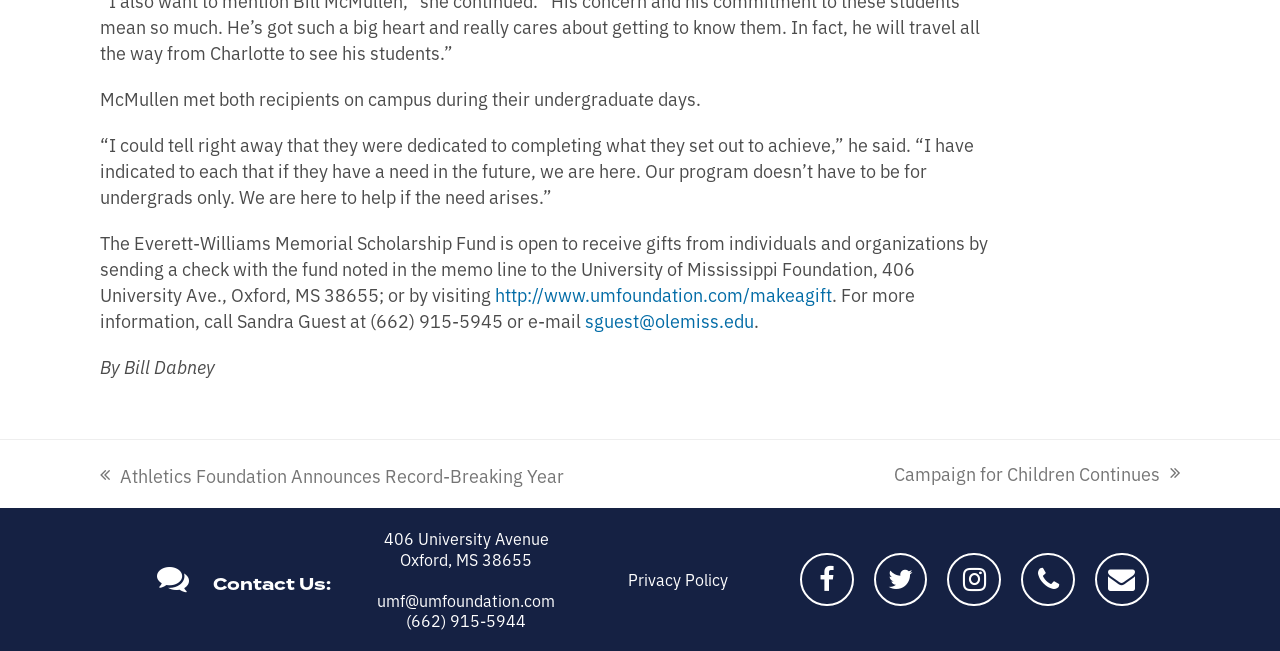Please locate the bounding box coordinates of the element that should be clicked to achieve the given instruction: "go to the previous post".

[0.078, 0.71, 0.441, 0.749]